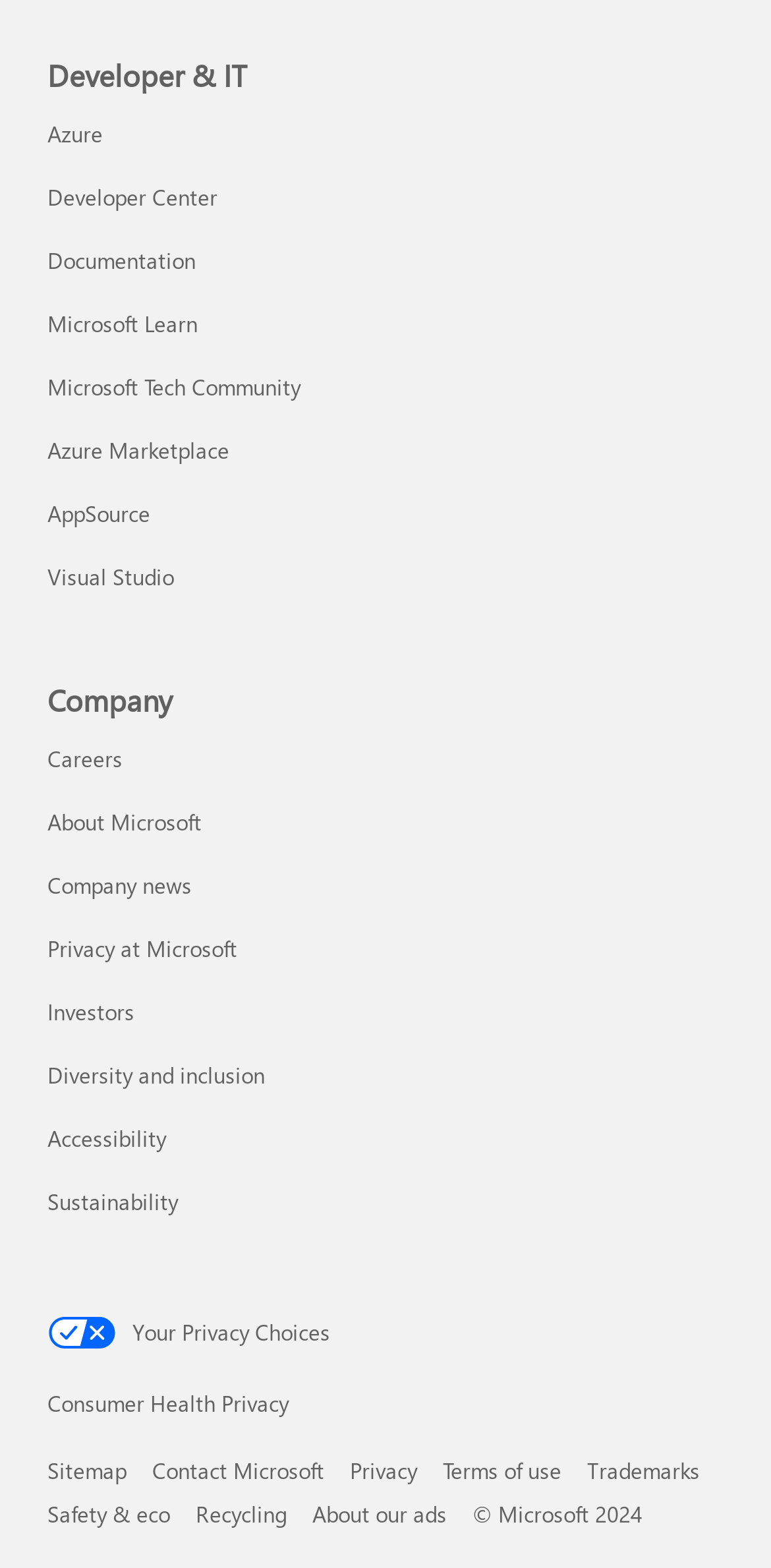How many links are there under 'Developer & IT'?
Provide an in-depth and detailed answer to the question.

I counted the links under the 'Developer & IT' category, which are 'Azure Developer & IT', 'Developer Center Developer & IT', 'Documentation Developer & IT', 'Microsoft Learn Developer & IT', 'Microsoft Tech Community Developer & IT', 'Azure Marketplace Developer & IT', and 'AppSource Developer & IT'. There are 7 links in total.